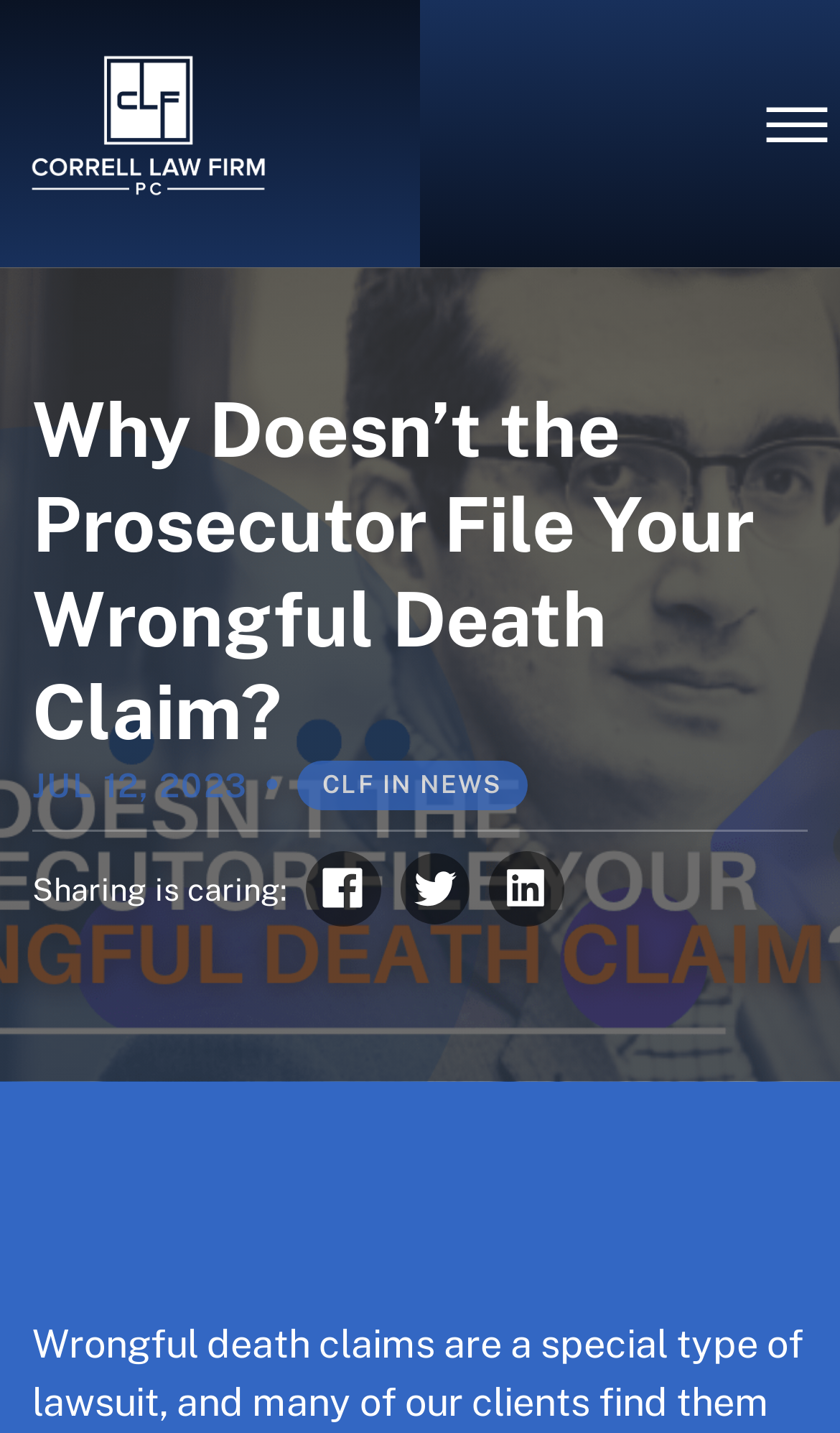What is the phone number for a free consultation?
Please provide a detailed and comprehensive answer to the question.

The phone number for a free consultation is displayed as '(540) 502-4442' and is located at the top right corner of the webpage, next to the 'FREE CONSULTATION' link.